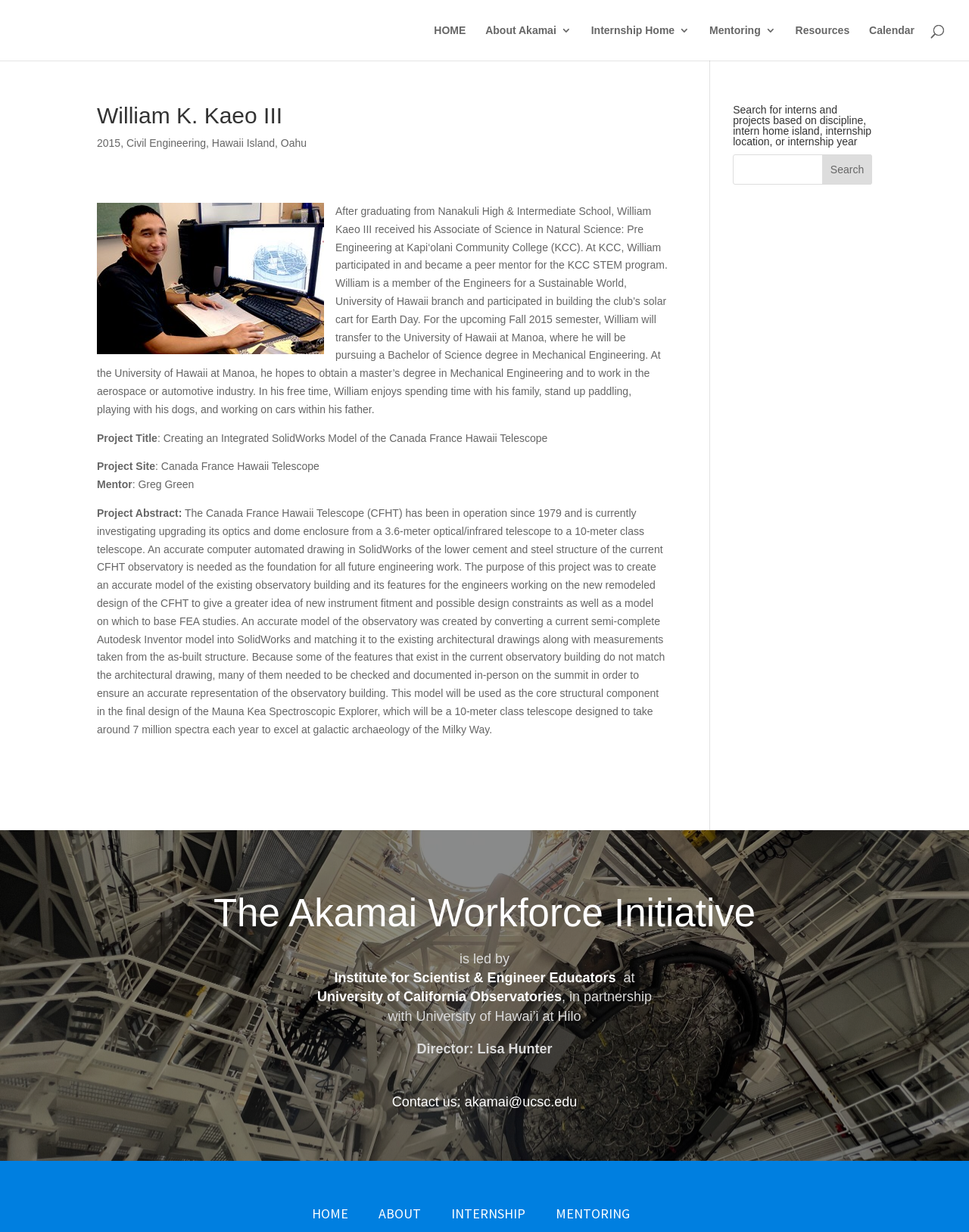Please provide the bounding box coordinates for the element that needs to be clicked to perform the instruction: "View William K. Kaeo III's profile". The coordinates must consist of four float numbers between 0 and 1, formatted as [left, top, right, bottom].

[0.1, 0.085, 0.689, 0.109]